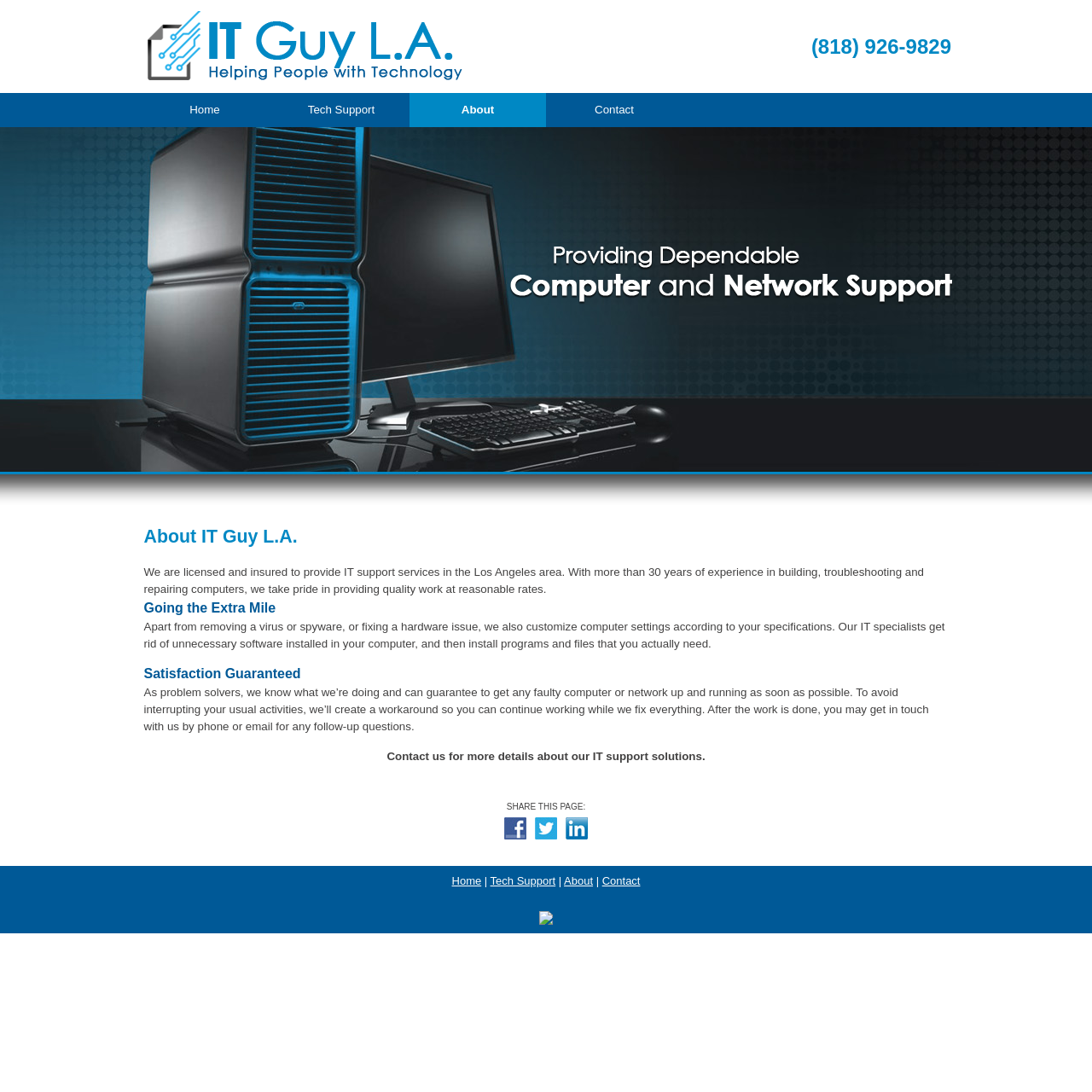Please specify the coordinates of the bounding box for the element that should be clicked to carry out this instruction: "Share this page on Facebook". The coordinates must be four float numbers between 0 and 1, formatted as [left, top, right, bottom].

[0.462, 0.76, 0.49, 0.771]